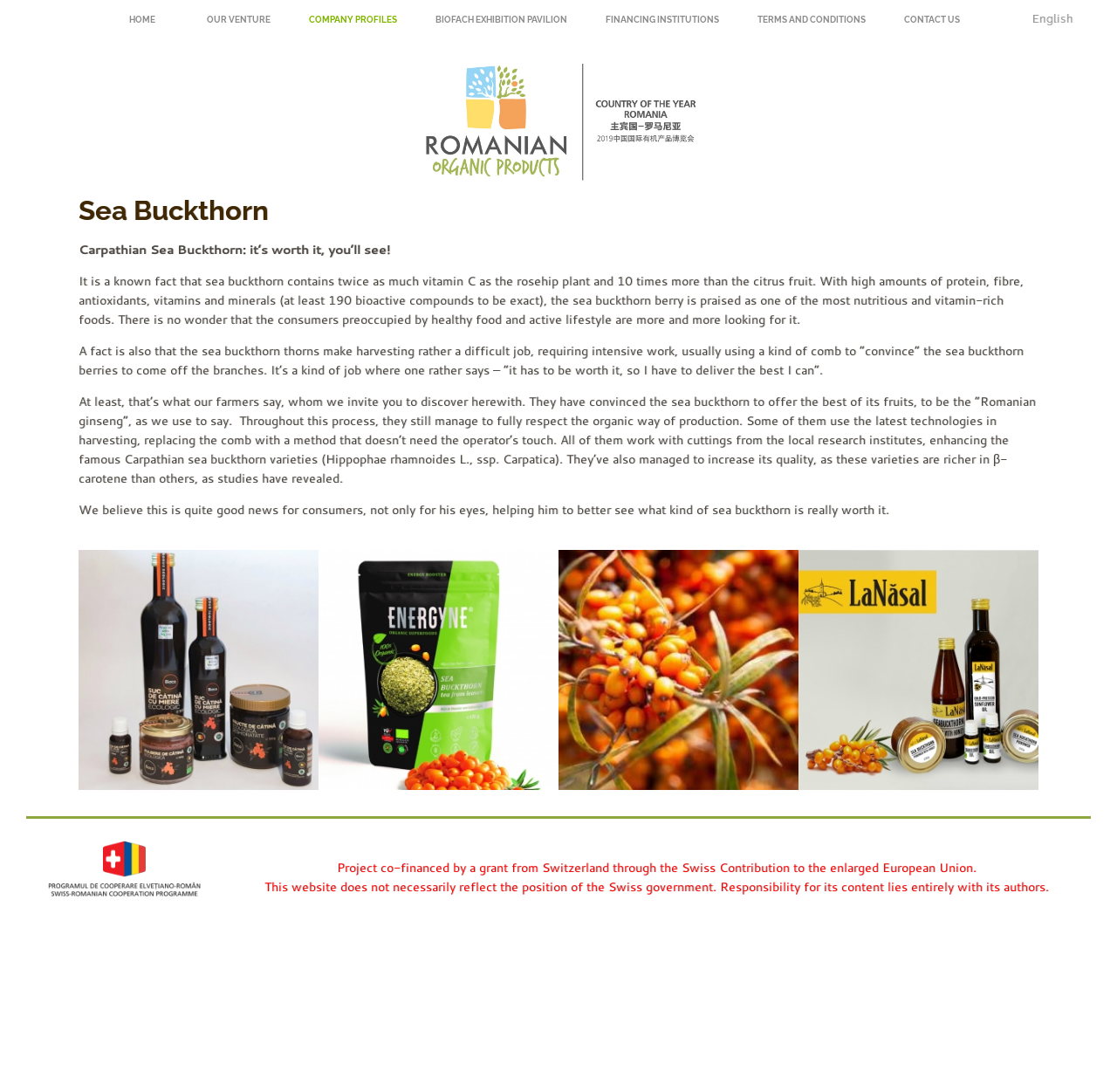Ascertain the bounding box coordinates for the UI element detailed here: "English". The coordinates should be provided as [left, top, right, bottom] with each value being a float between 0 and 1.

[0.916, 0.0, 0.969, 0.036]